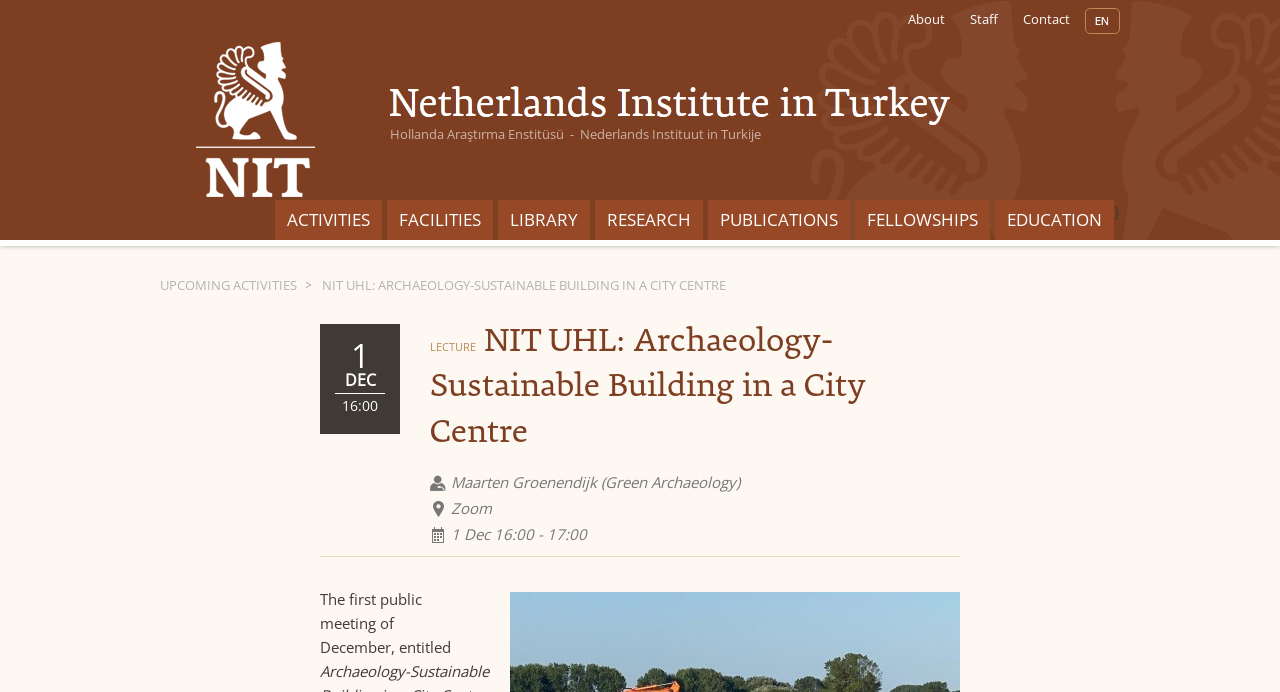Specify the bounding box coordinates of the region I need to click to perform the following instruction: "visit About page". The coordinates must be four float numbers in the range of 0 to 1, i.e., [left, top, right, bottom].

[0.702, 0.0, 0.746, 0.055]